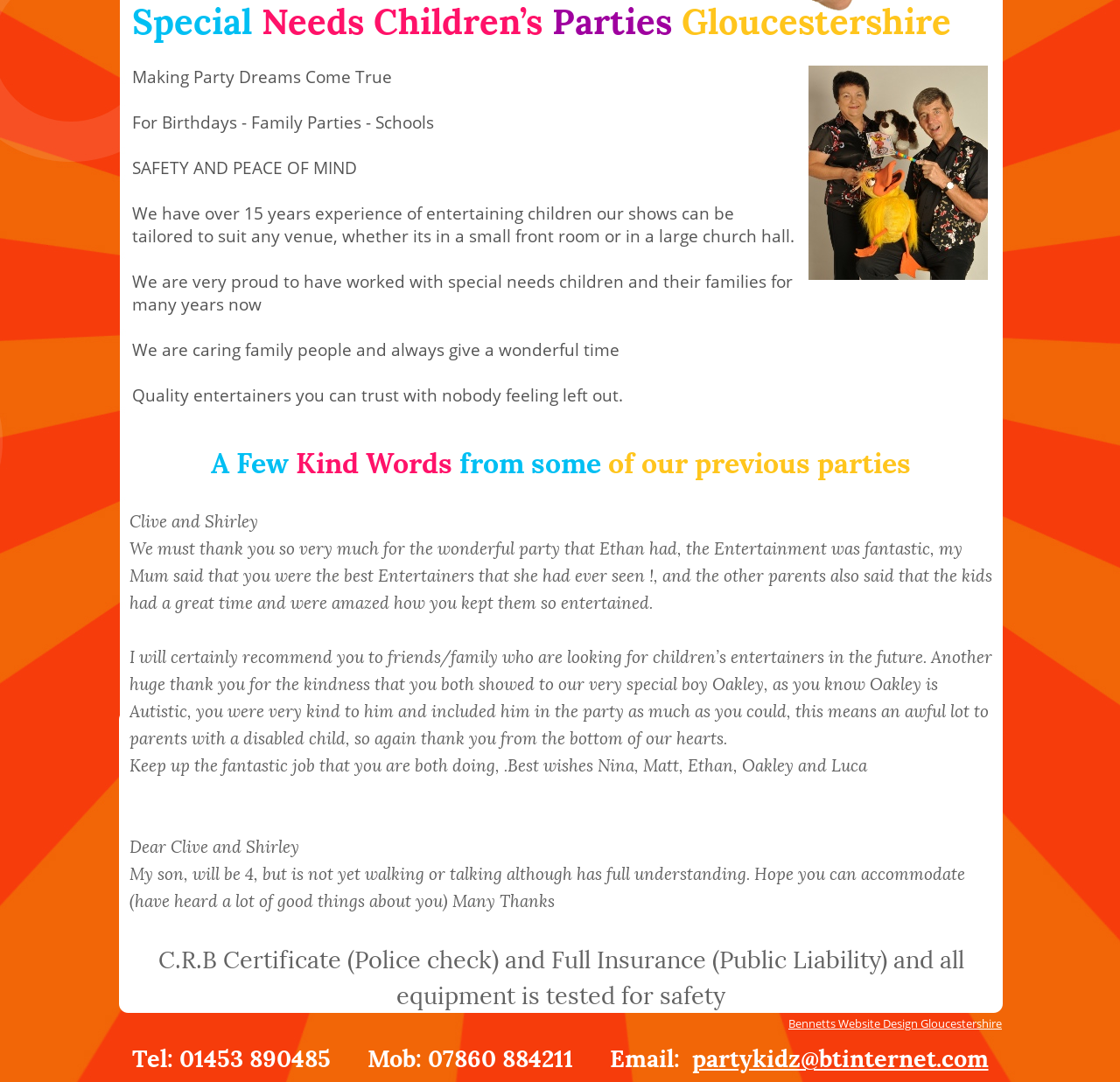Given the webpage screenshot, identify the bounding box of the UI element that matches this description: "Bennetts Website Design Gloucestershire".

[0.704, 0.939, 0.895, 0.953]